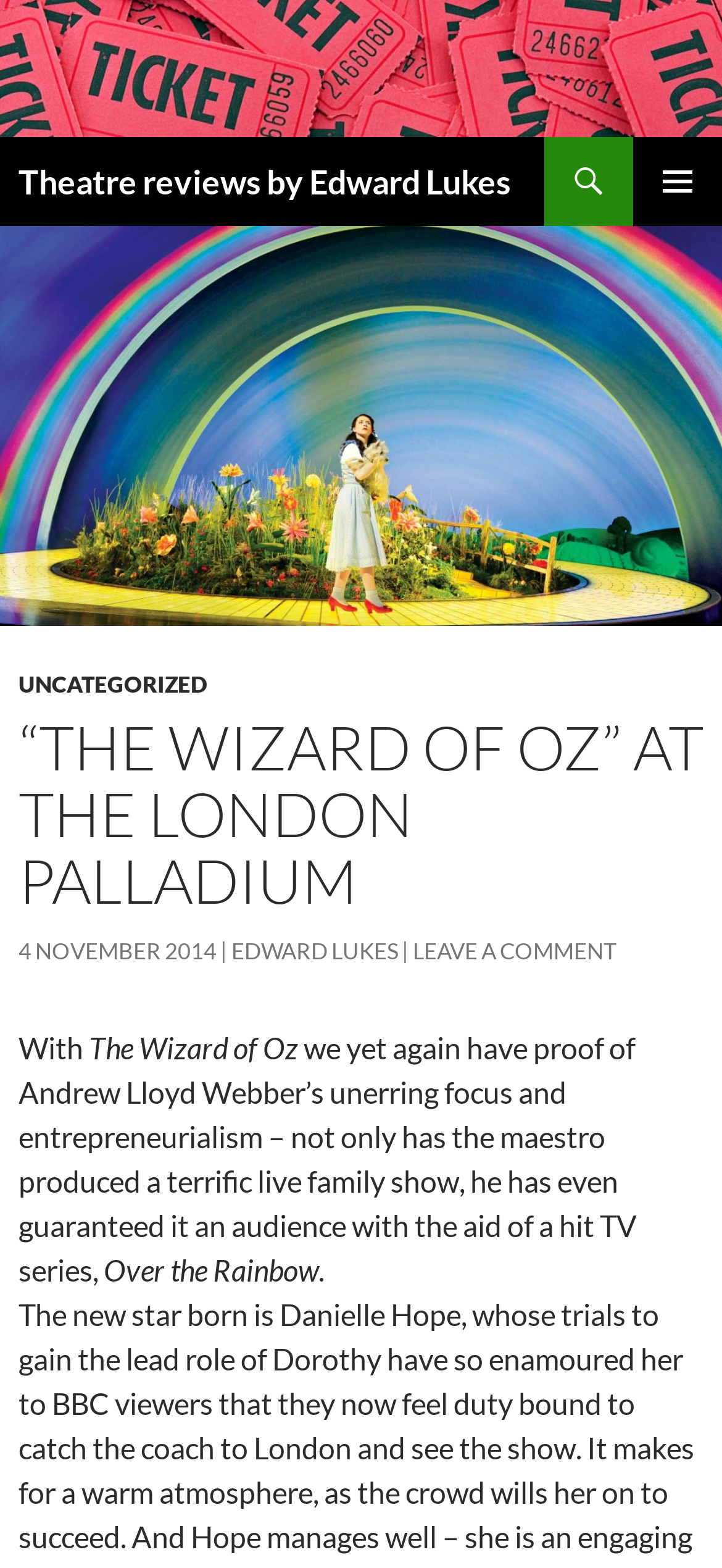Give a one-word or short phrase answer to the question: 
What is the date of the review?

4 November 2014